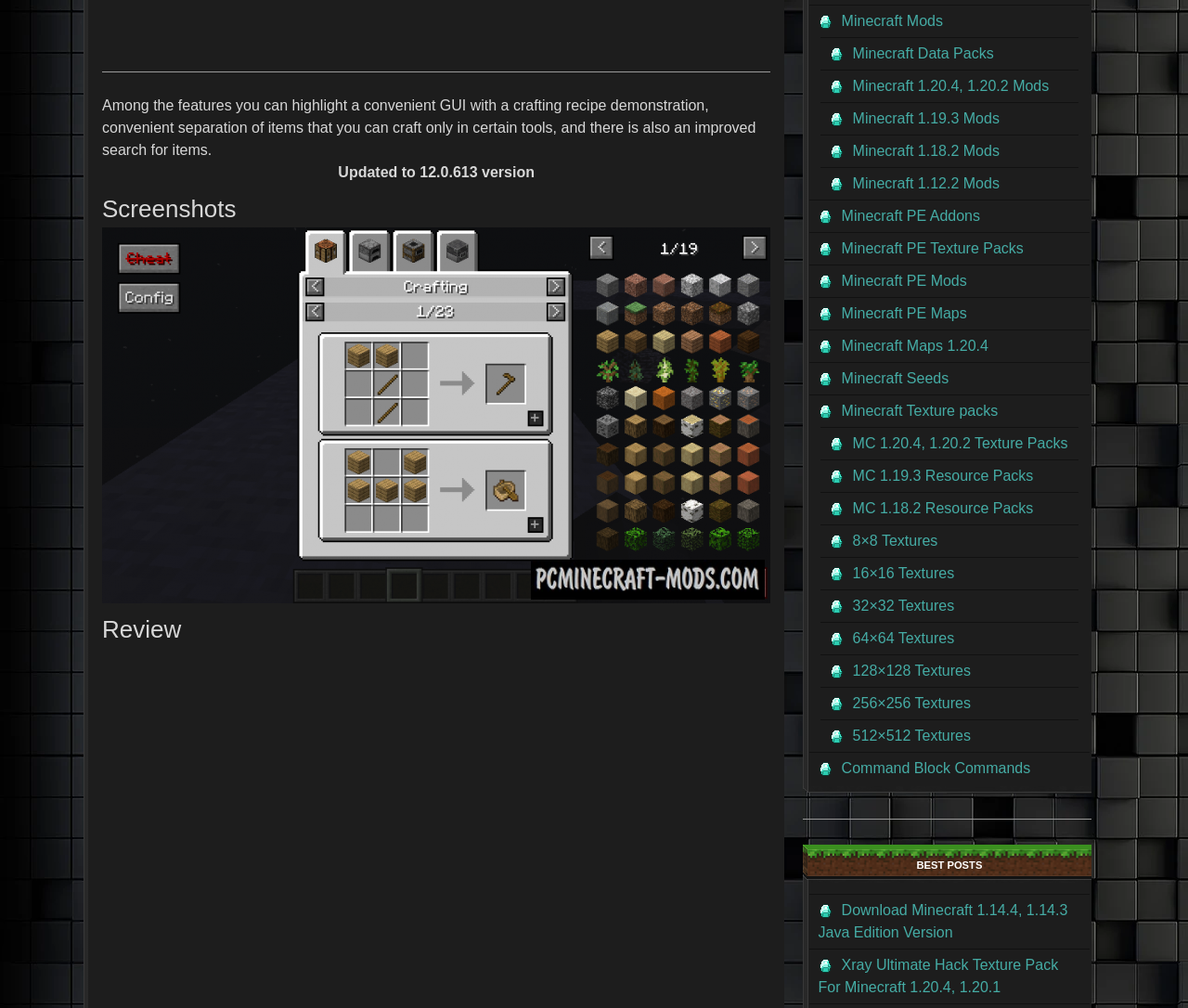Determine the bounding box of the UI component based on this description: "16×16 Textures". The bounding box coordinates should be four float values between 0 and 1, i.e., [left, top, right, bottom].

[0.698, 0.553, 0.9, 0.585]